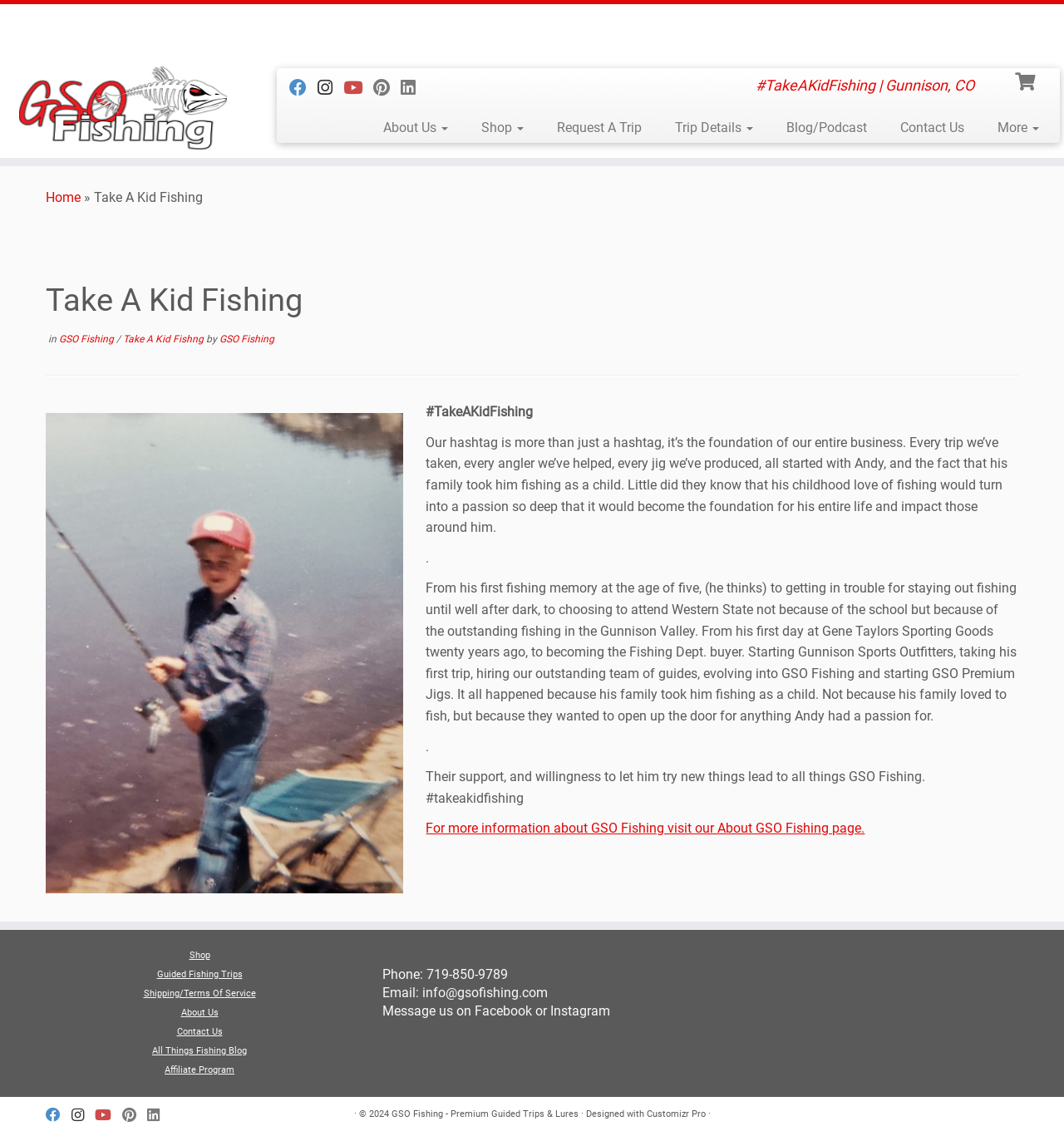Please predict the bounding box coordinates (top-left x, top-left y, bottom-right x, bottom-right y) for the UI element in the screenshot that fits the description: GSO Fishing

[0.206, 0.294, 0.258, 0.305]